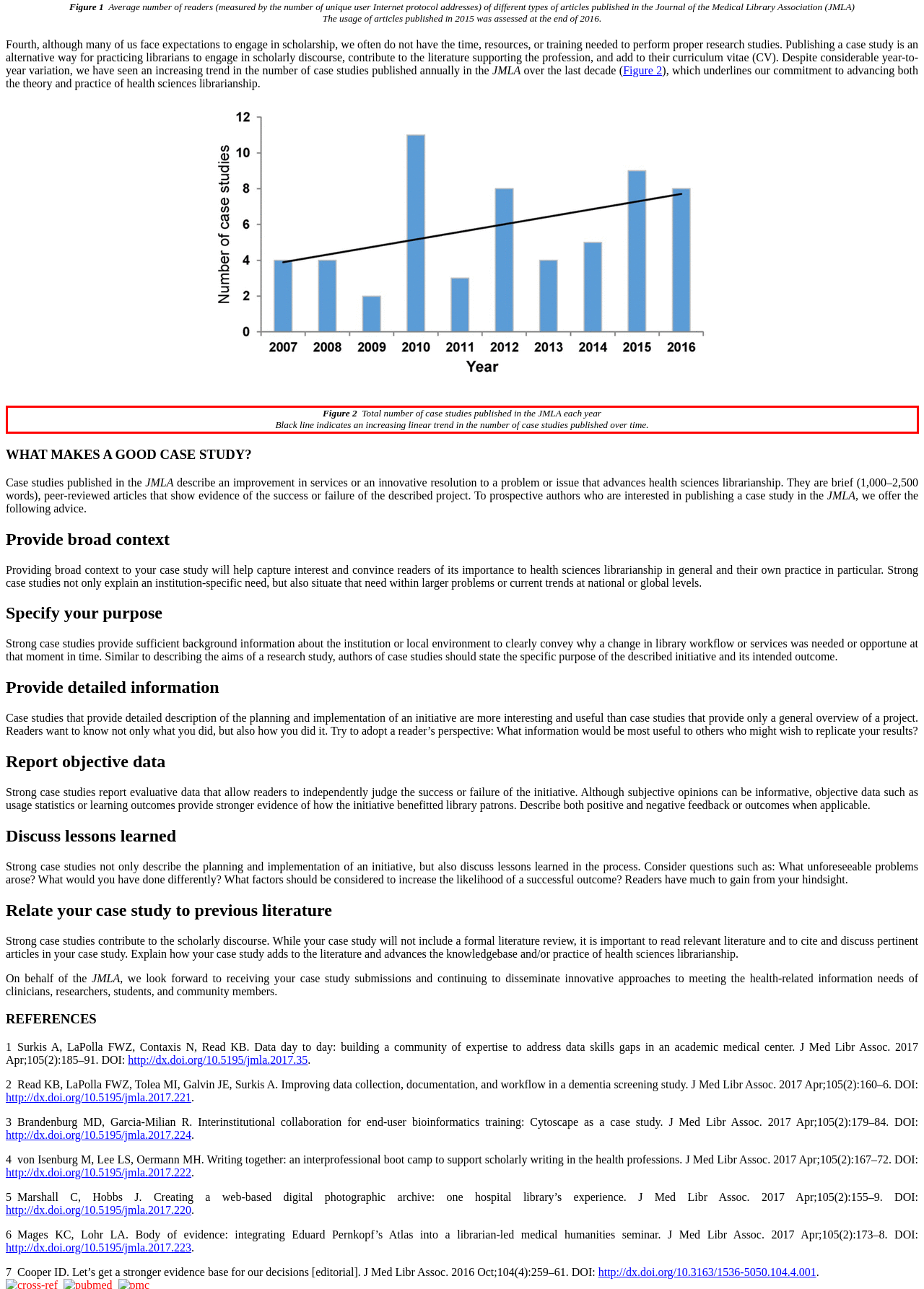Review the webpage screenshot provided, and perform OCR to extract the text from the red bounding box.

Figure 2 Total number of case studies published in the JMLA each year Black line indicates an increasing linear trend in the number of case studies published over time.